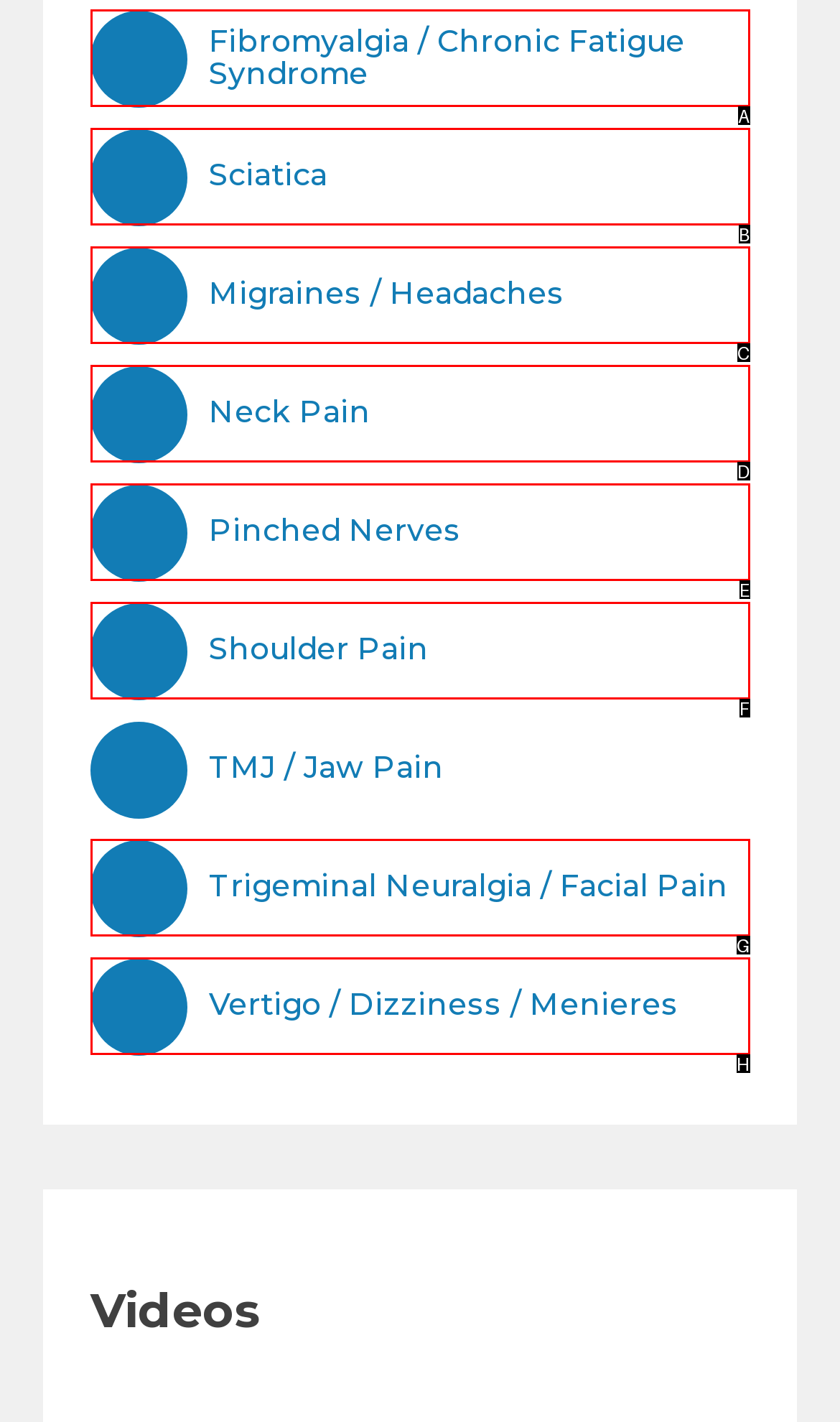Match the element description to one of the options: Migraines / Headaches
Respond with the corresponding option's letter.

C